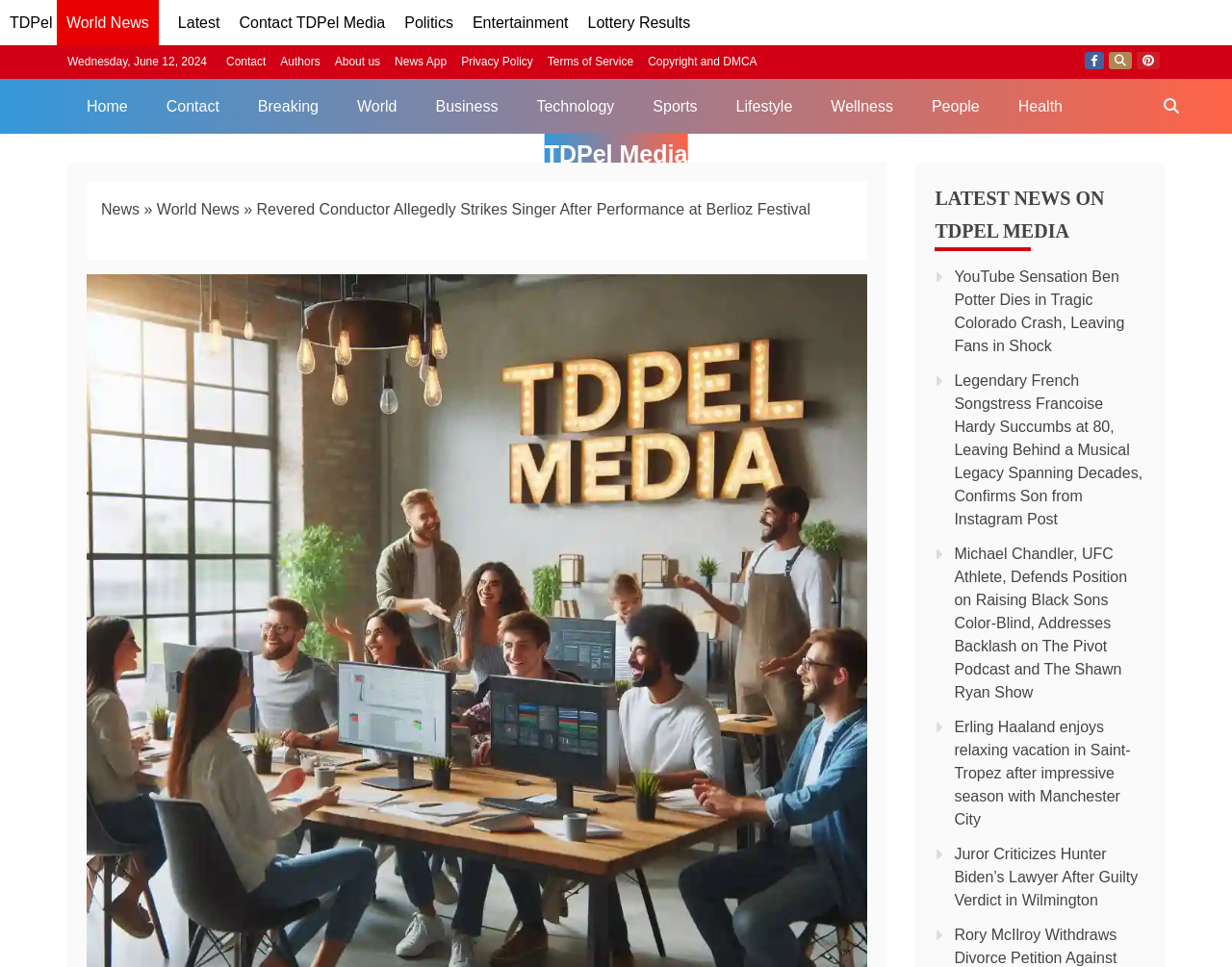Determine the bounding box coordinates for the UI element with the following description: "Authors". The coordinates should be four float numbers between 0 and 1, represented as [left, top, right, bottom].

[0.228, 0.057, 0.26, 0.071]